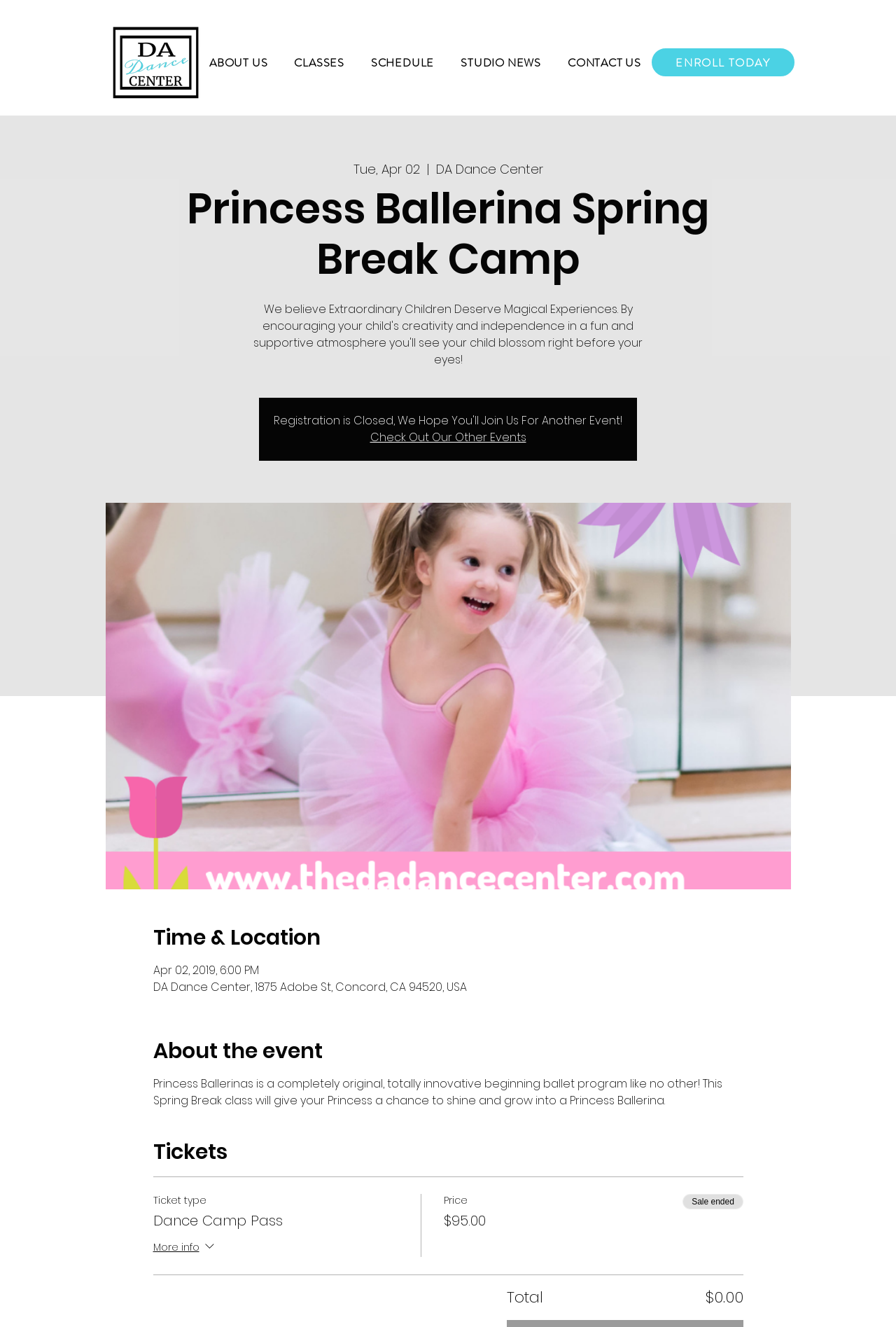Locate the bounding box coordinates of the element I should click to achieve the following instruction: "Check Out Our Other Events".

[0.413, 0.324, 0.587, 0.336]